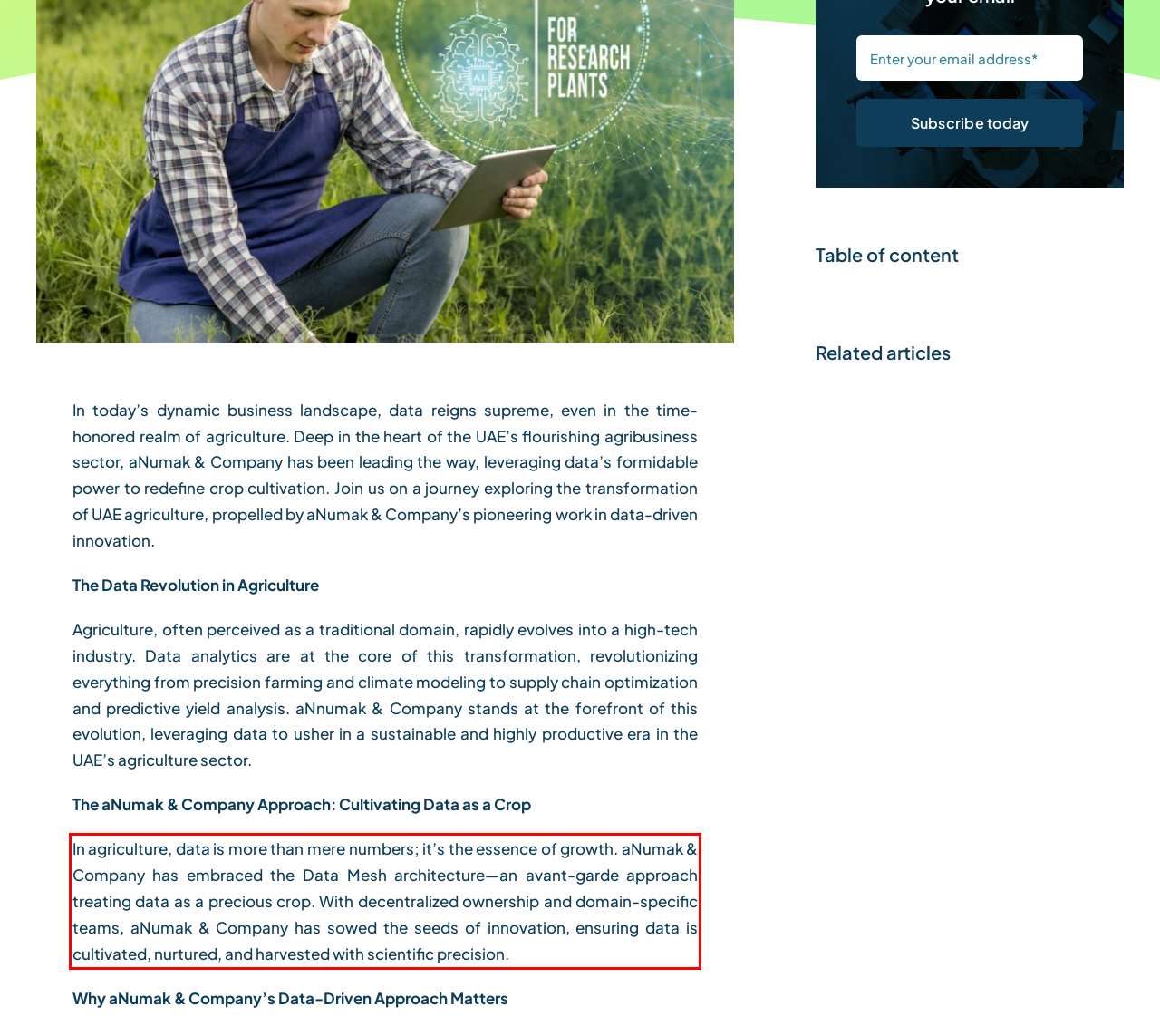Using the provided screenshot, read and generate the text content within the red-bordered area.

In agriculture, data is more than mere numbers; it’s the essence of growth. aNumak & Company has embraced the Data Mesh architecture—an avant-garde approach treating data as a precious crop. With decentralized ownership and domain-specific teams, aNumak & Company has sowed the seeds of innovation, ensuring data is cultivated, nurtured, and harvested with scientific precision.